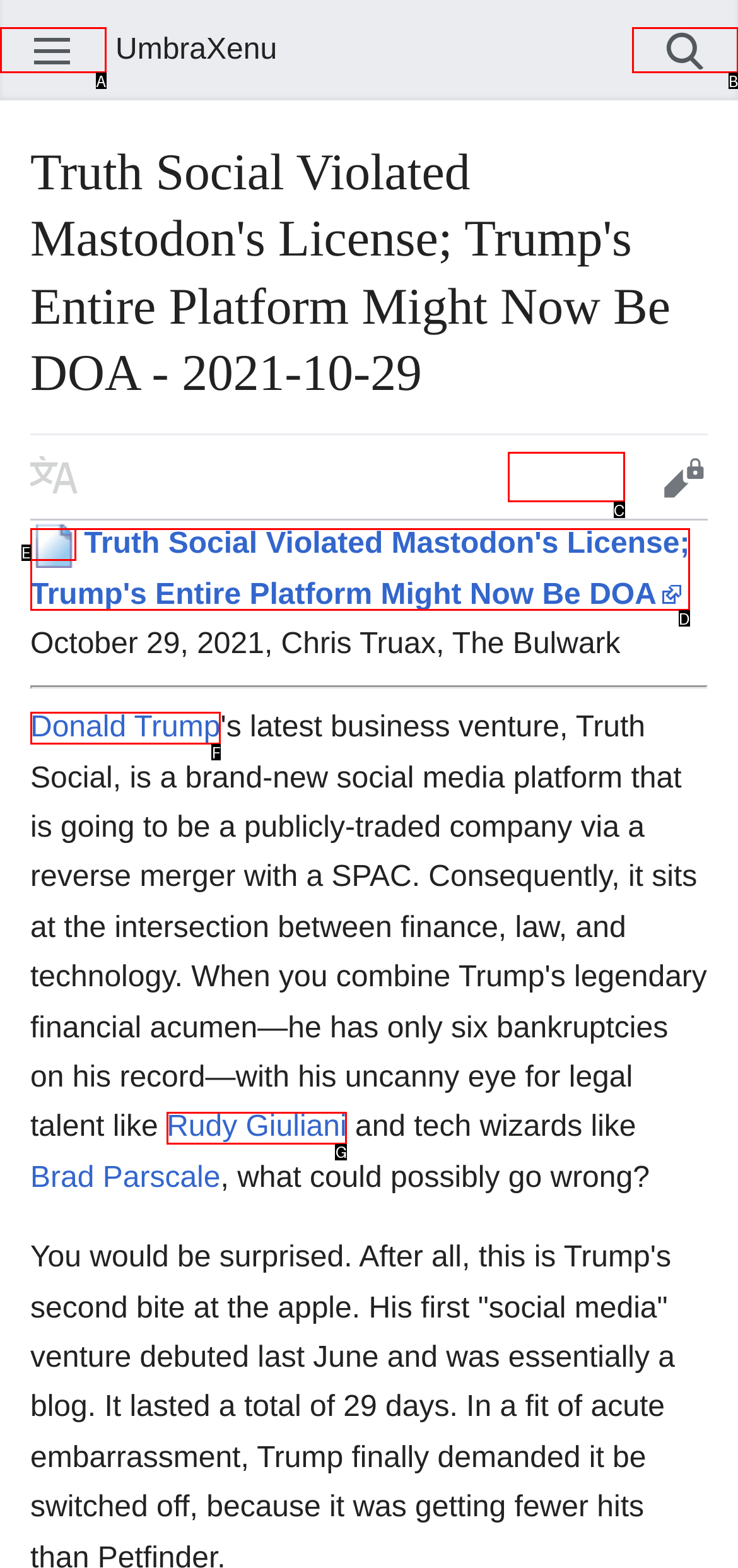Given the description: Search, identify the matching HTML element. Provide the letter of the correct option.

B